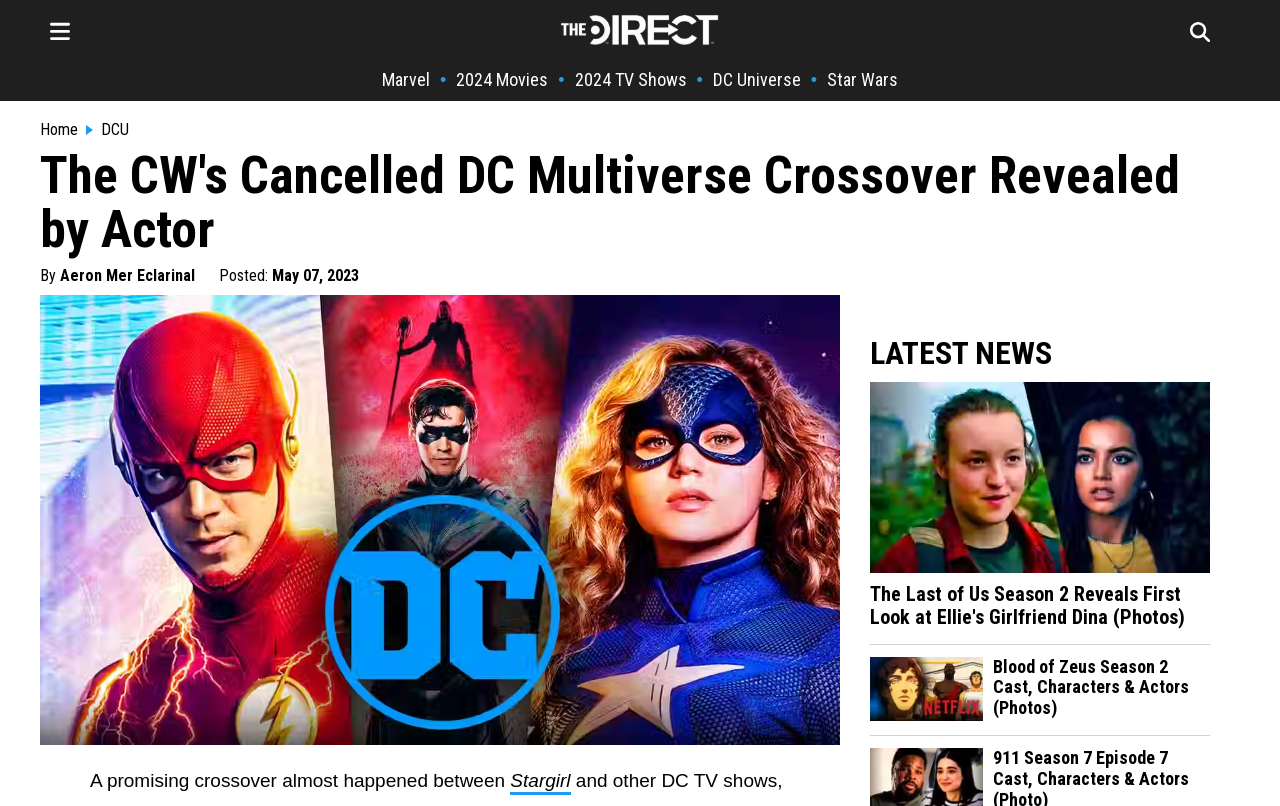Determine the bounding box coordinates of the target area to click to execute the following instruction: "go to The Direct Homepage."

[0.438, 0.038, 0.562, 0.06]